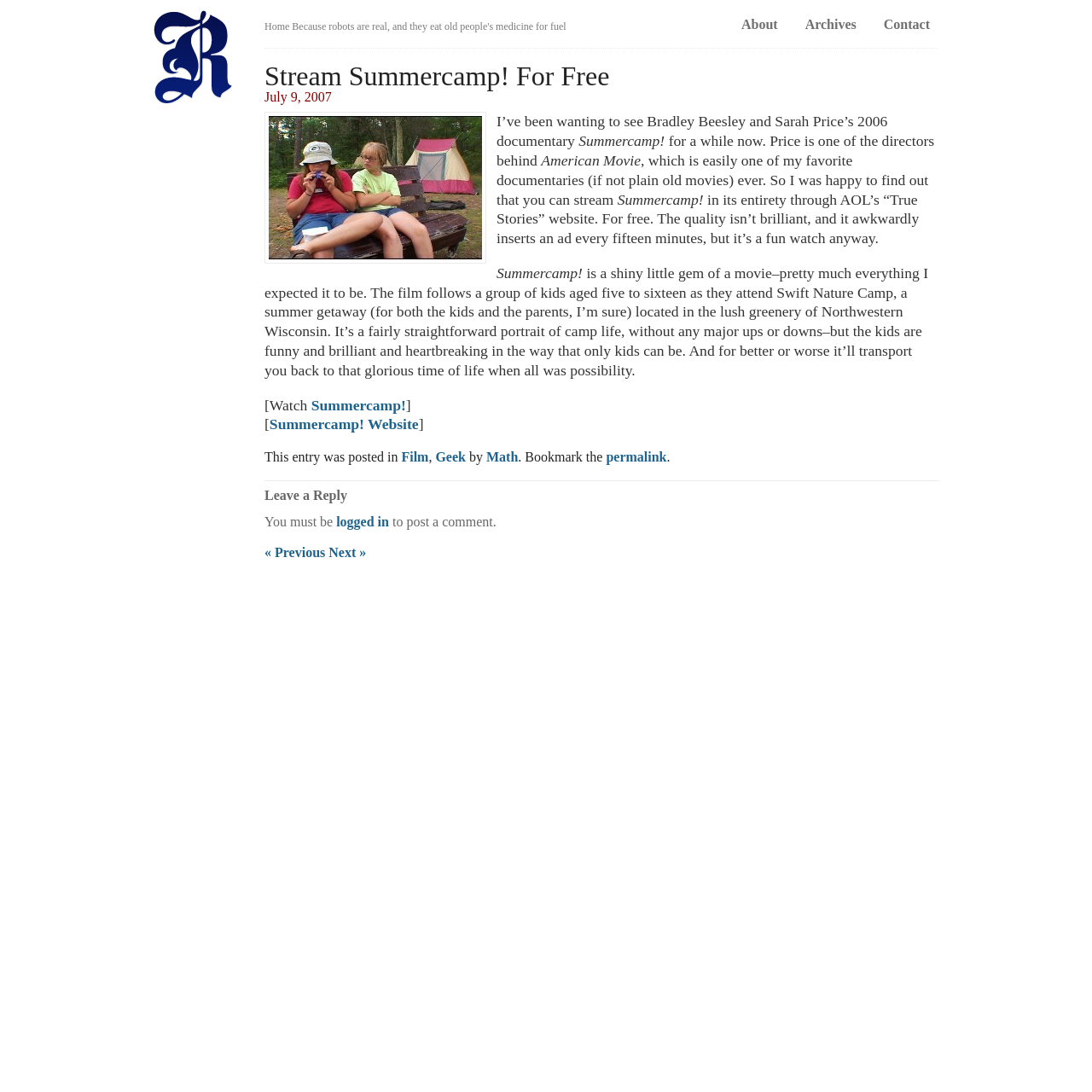Describe the webpage in detail, including text, images, and layout.

The webpage is about a blog post titled "Stream Summercamp! For Free | Angry Robots". At the top, there is a navigation menu with links to "Home", "About", "Archives", and "Contact". 

Below the navigation menu, there is a main content area that takes up most of the page. Within this area, there is an article with a heading "Stream Summercamp! For Free" followed by a date "July 9, 2007". 

To the right of the heading, there is an image related to "Summercamp!". The article then continues with a block of text that discusses the documentary "Summercamp!" and its availability for streaming on AOL's "True Stories" website. 

The text is divided into several paragraphs, with some sentences highlighted as separate text elements. There are also links to the "Summercamp!" website and a link to watch the documentary. 

At the bottom of the main content area, there is a footer section that displays the categories "Film", "Geek" that the post belongs to, and the author's name "Math". There is also a link to the permalink of the post. 

Below the footer, there is a section for leaving a reply, with a heading "Leave a Reply" and a message indicating that users must be logged in to post a comment. Finally, there are links to navigate to the previous and next posts.